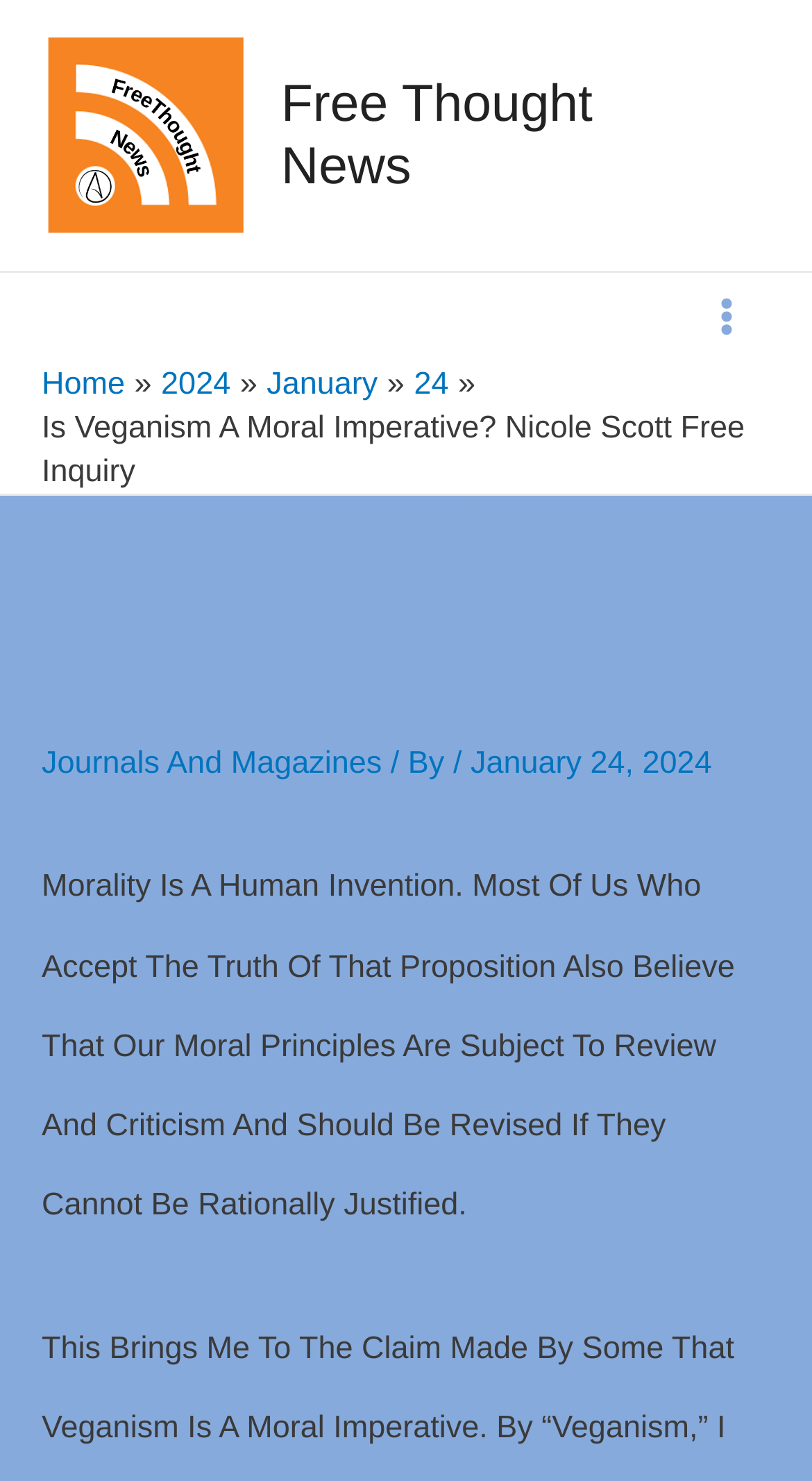Using the description: "pschacher@hoffmann-partner.com", identify the bounding box of the corresponding UI element in the screenshot.

None